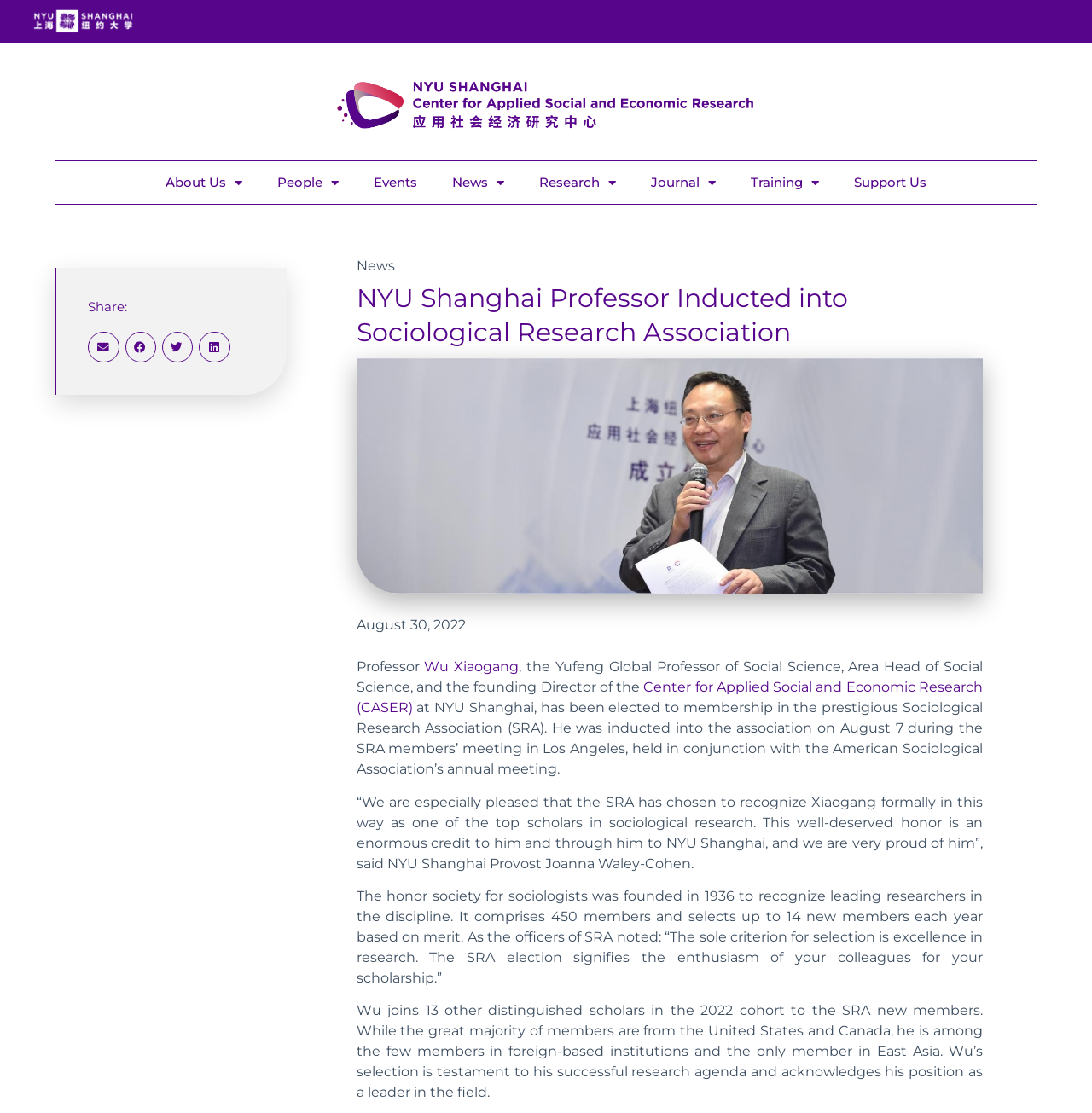Locate the bounding box coordinates of the element that should be clicked to fulfill the instruction: "Learn about Professor Wu Xiaogang".

[0.389, 0.592, 0.475, 0.606]